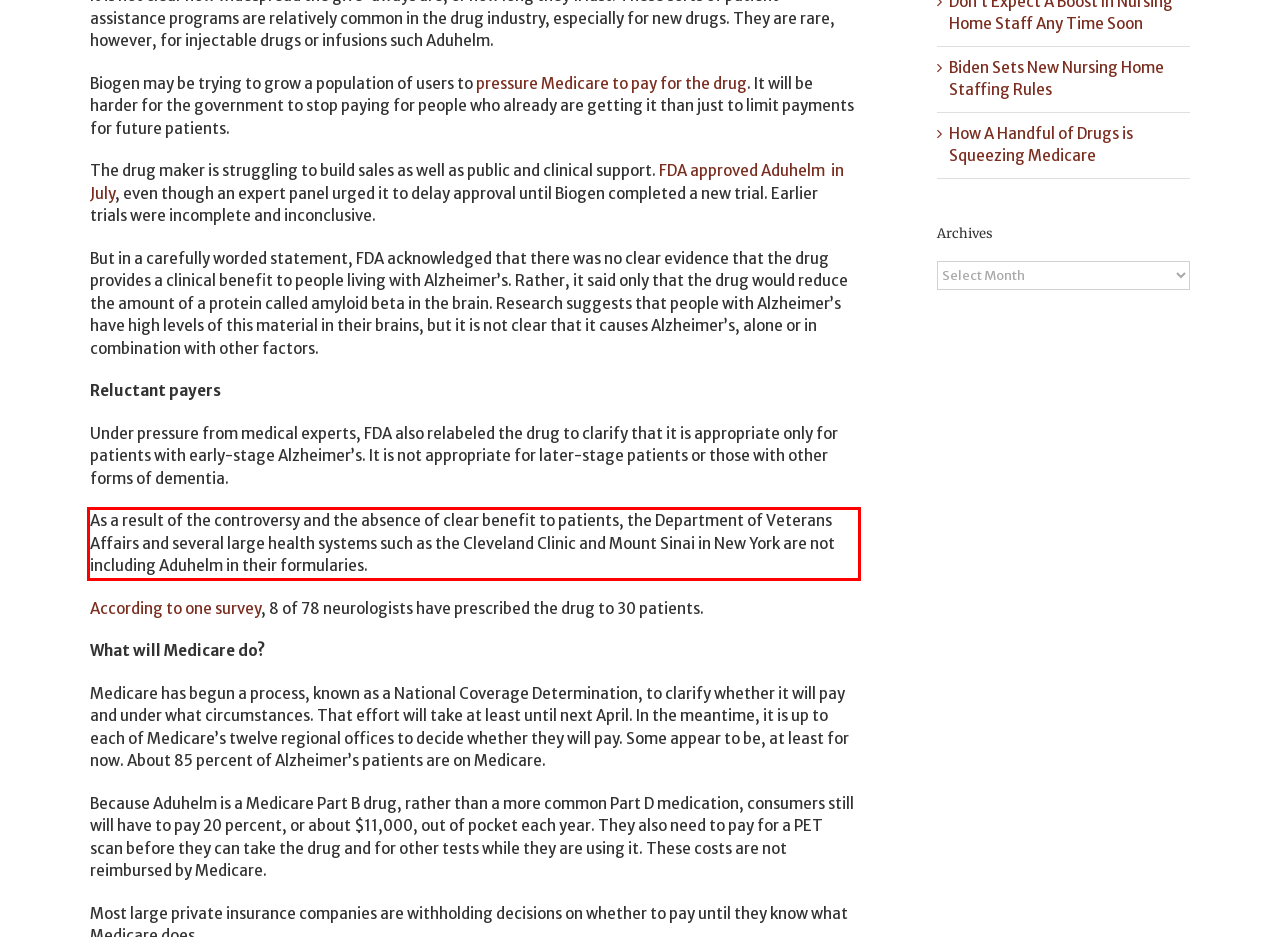Using the provided screenshot of a webpage, recognize the text inside the red rectangle bounding box by performing OCR.

As a result of the controversy and the absence of clear benefit to patients, the Department of Veterans Affairs and several large health systems such as the Cleveland Clinic and Mount Sinai in New York are not including Aduhelm in their formularies.